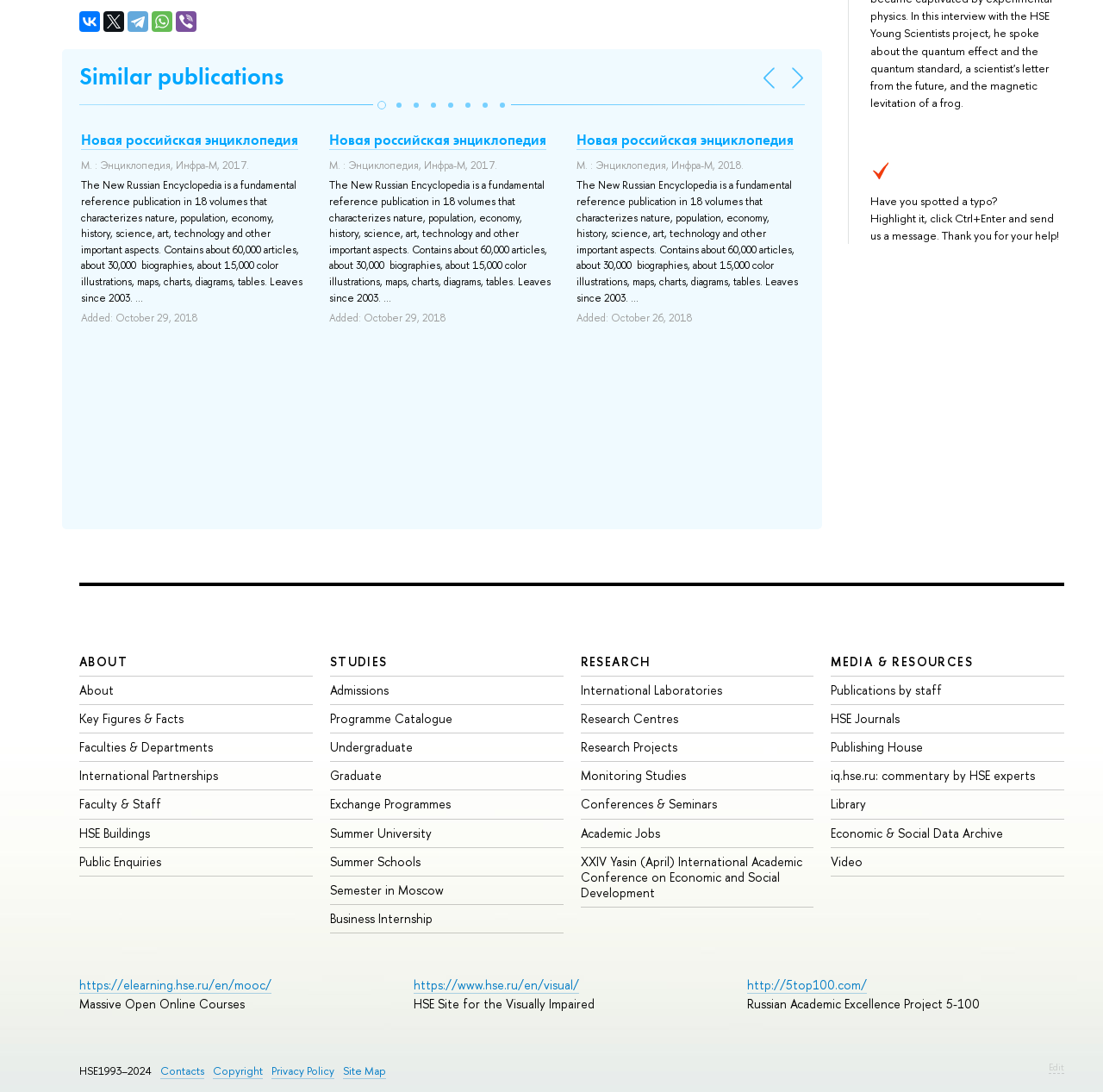Based on the image, provide a detailed and complete answer to the question: 
What is the date of the latest addition?

I found the date of the latest addition by looking at the text 'Added: October 29, 2018' in the webpage, which is likely to be the date of the latest addition.